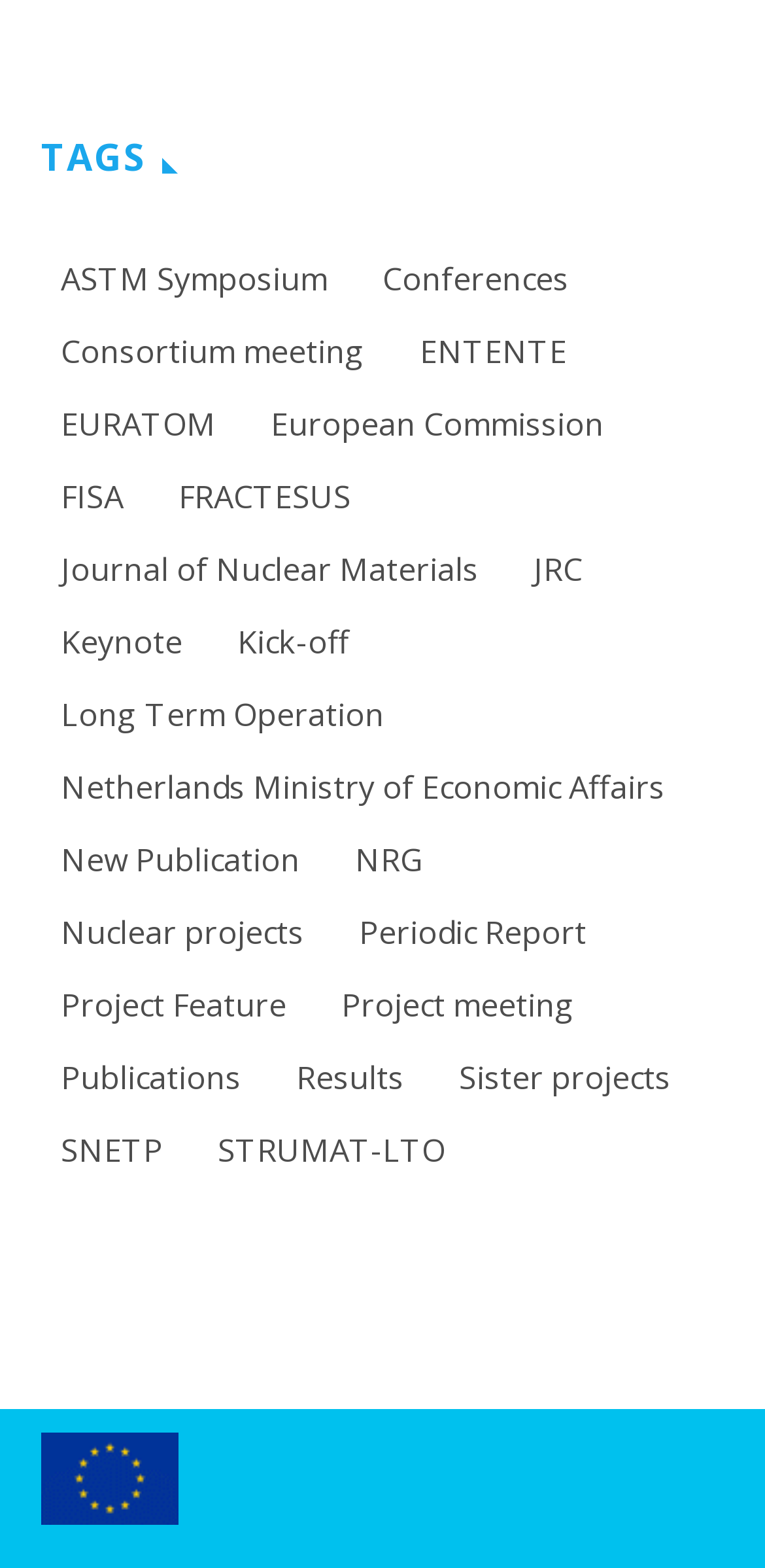Respond to the question below with a single word or phrase:
How many links are on this webpage?

21